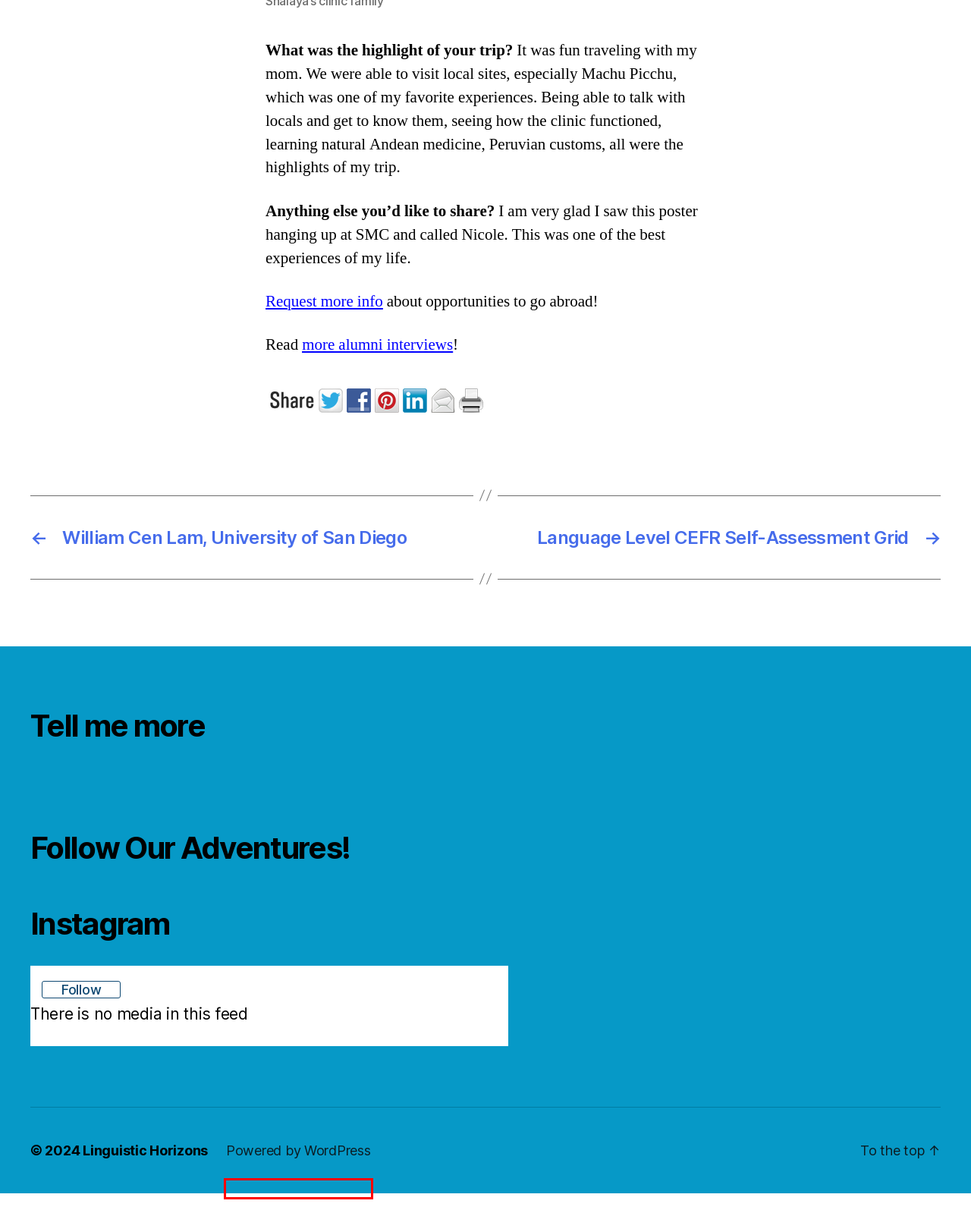A screenshot of a webpage is given with a red bounding box around a UI element. Choose the description that best matches the new webpage shown after clicking the element within the red bounding box. Here are the candidates:
A. Language Level Self-Assessment Chart CEFR
B. Student Flights
C. Blog Tool, Publishing Platform, and CMS – WordPress.org
D. Linguistic Horizons Internship & Study Abroad Programs in Spain
E. Spanish Placement Test
F. William from University of San Diego Interns in Peru!
G. Application Deadlines: Linguistic Horizons Programs Abroad
H. Study Abroad & International Internships

C